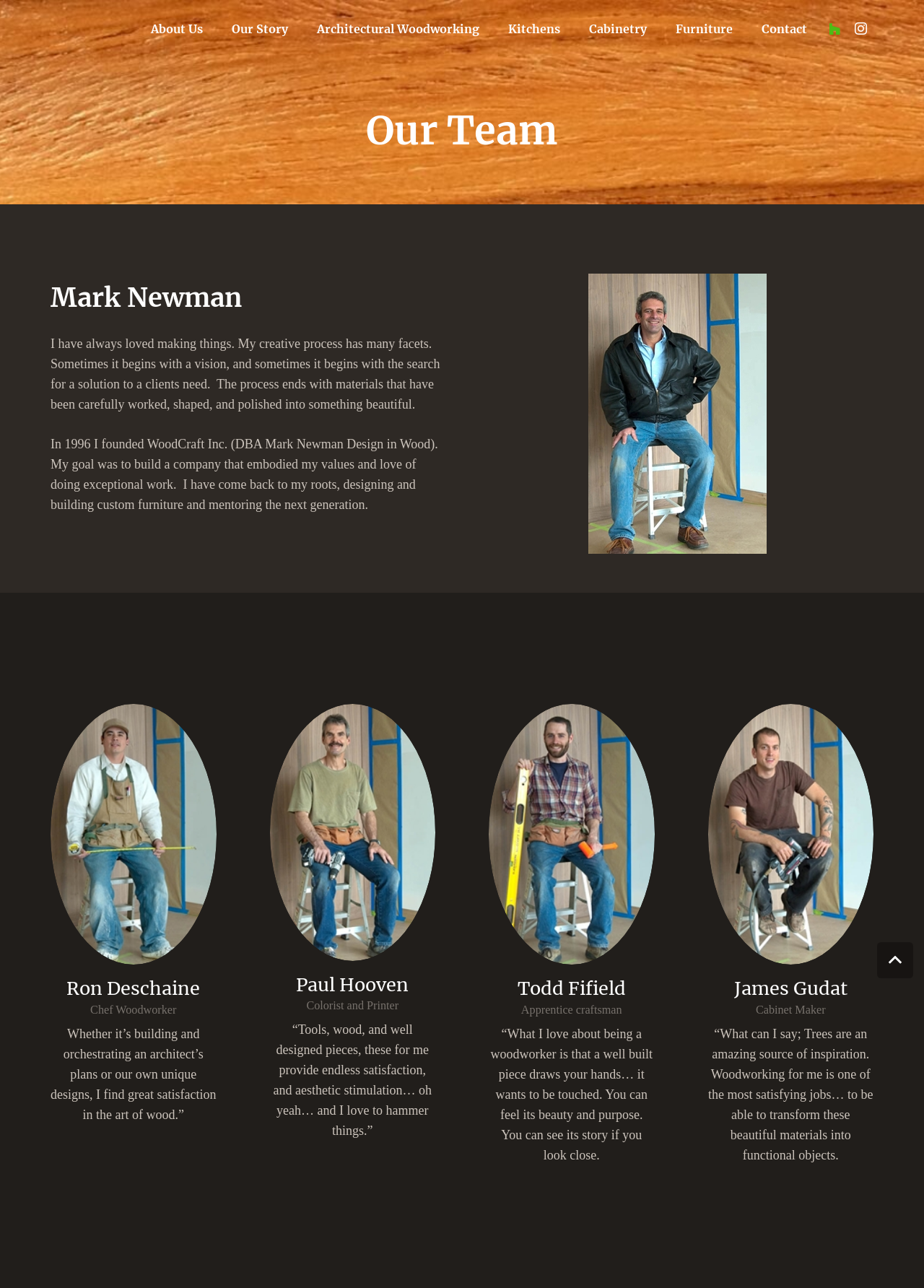Respond with a single word or phrase for the following question: 
What is the last sentence of James Gudat's quote?

to be able to transform these beautiful materials into functional objects.